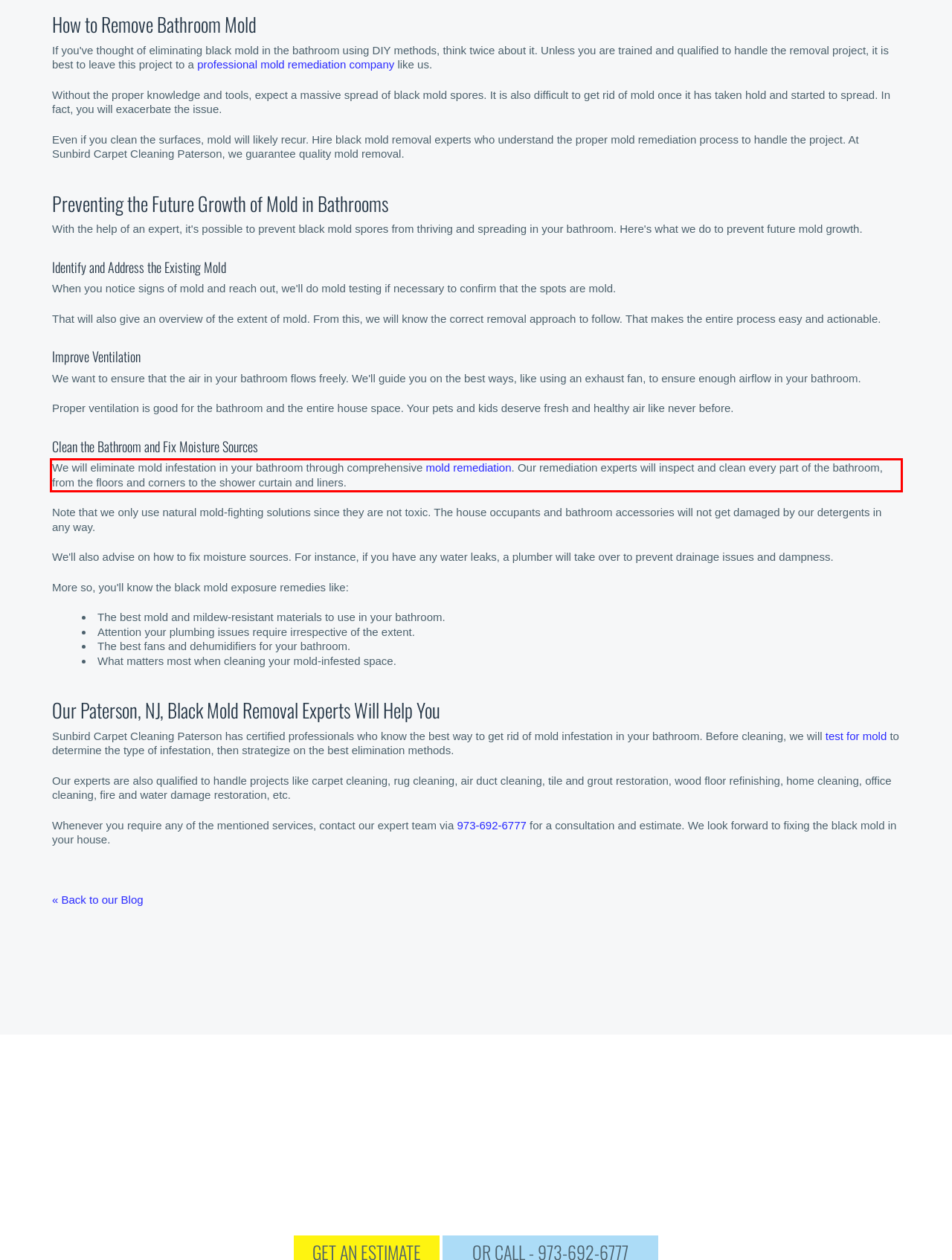Using the provided screenshot, read and generate the text content within the red-bordered area.

We will eliminate mold infestation in your bathroom through comprehensive mold remediation. Our remediation experts will inspect and clean every part of the bathroom, from the floors and corners to the shower curtain and liners.